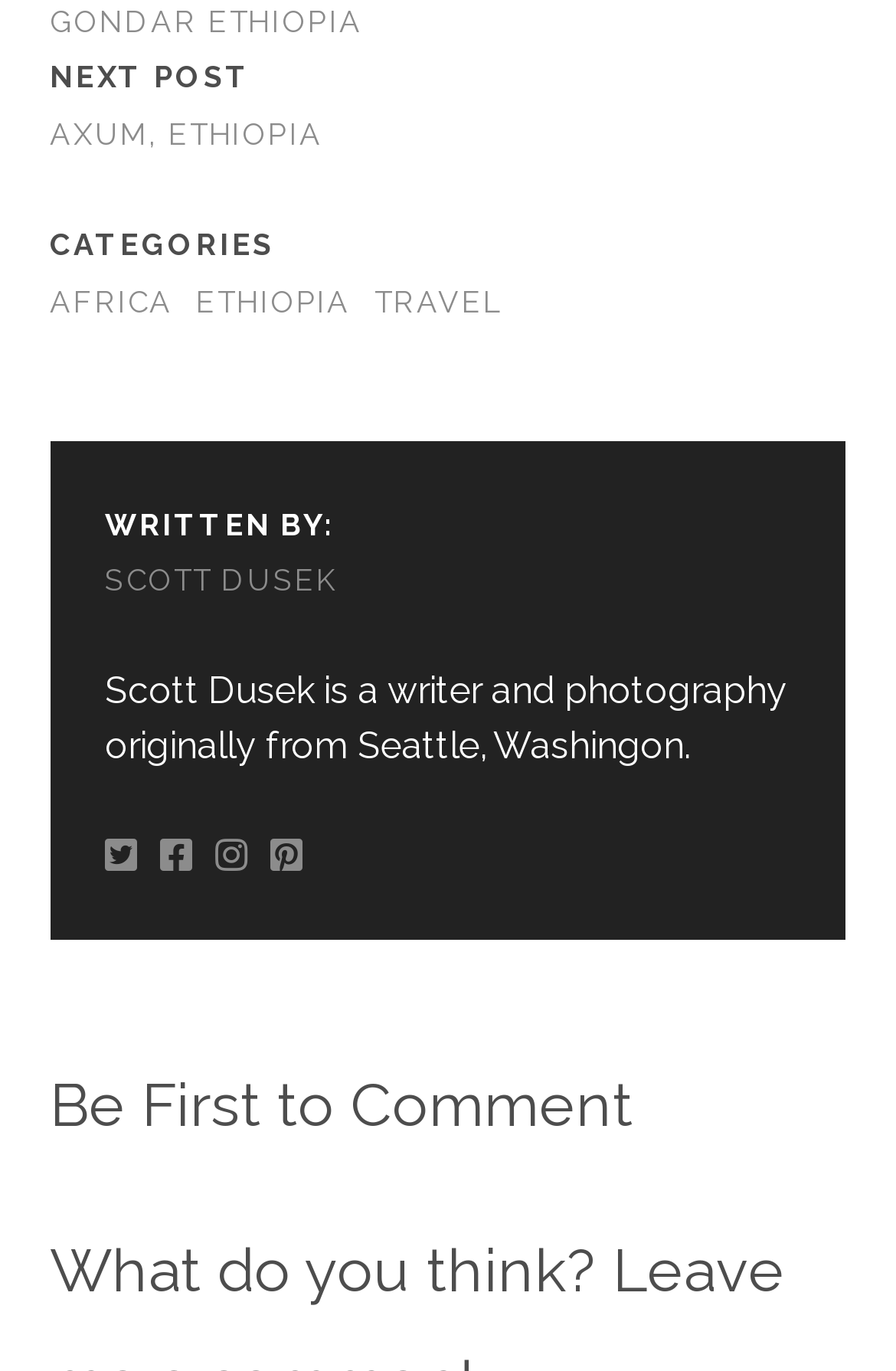Identify the bounding box coordinates for the element you need to click to achieve the following task: "View the next post". Provide the bounding box coordinates as four float numbers between 0 and 1, in the form [left, top, right, bottom].

[0.055, 0.043, 0.28, 0.068]